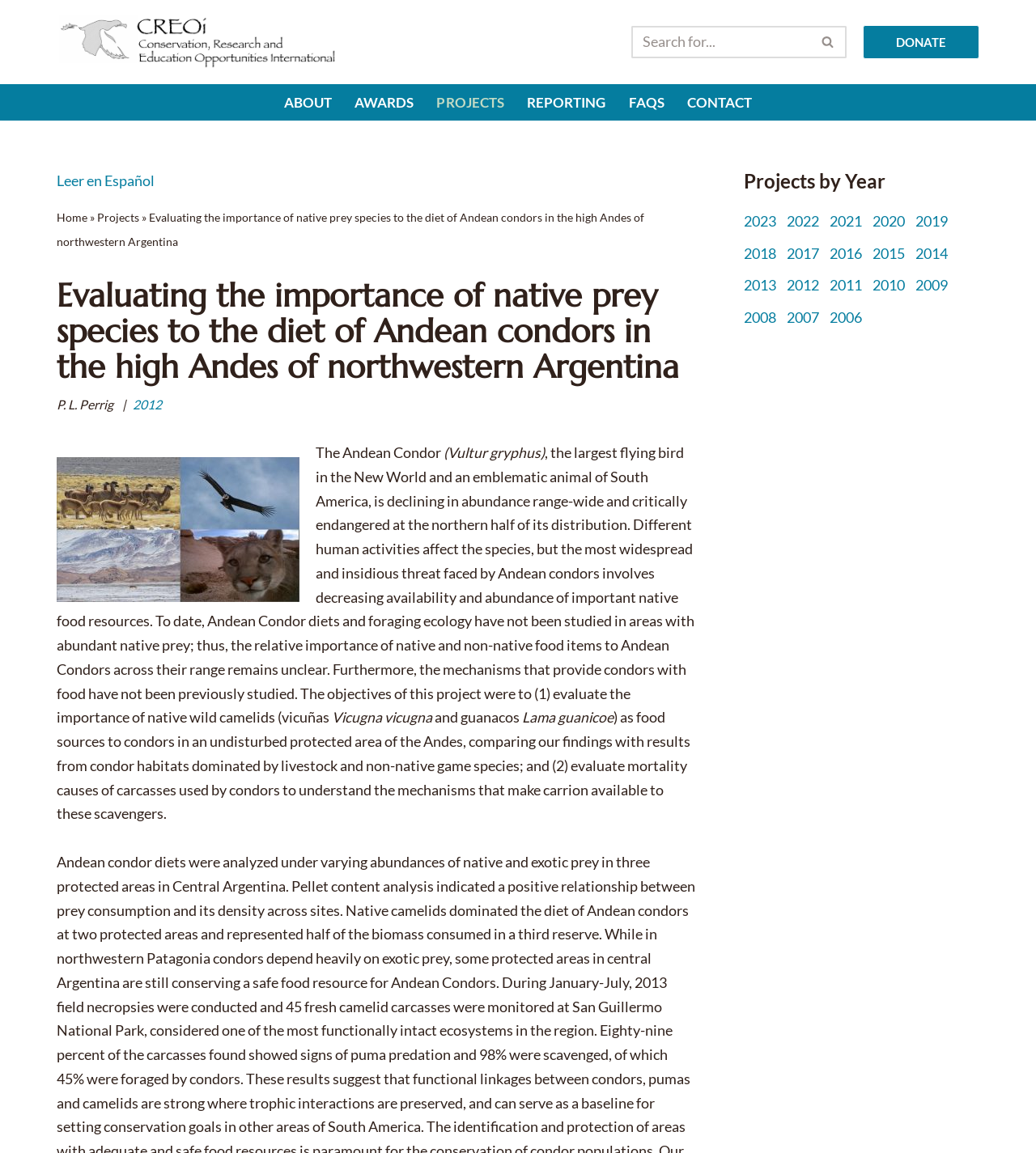Identify and provide the bounding box for the element described by: "Leer en Español".

[0.055, 0.149, 0.149, 0.164]